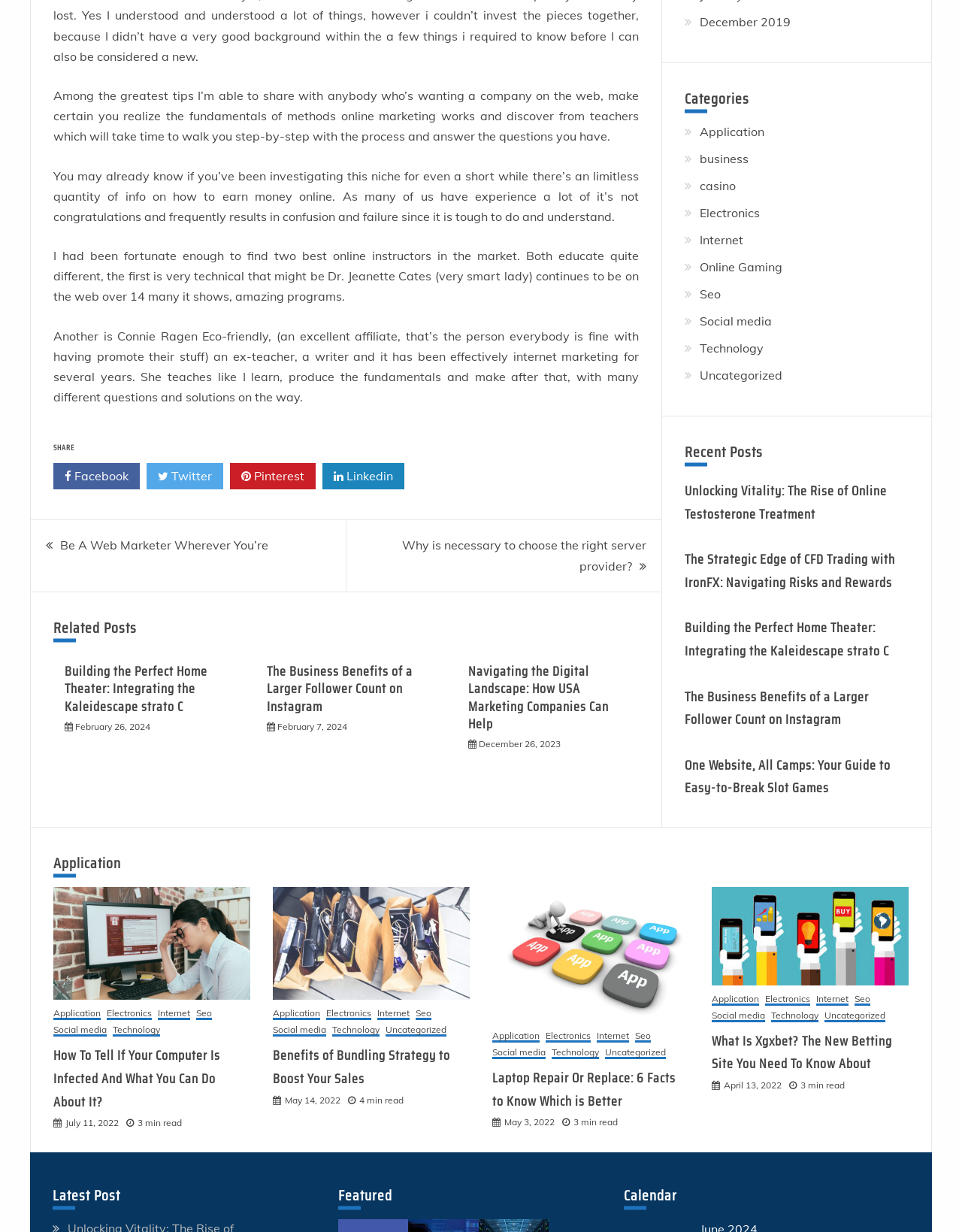Using the given description, provide the bounding box coordinates formatted as (top-left x, top-left y, bottom-right x, bottom-right y), with all values being floating point numbers between 0 and 1. Description: December 26, 2023December 26, 2023

[0.498, 0.599, 0.583, 0.608]